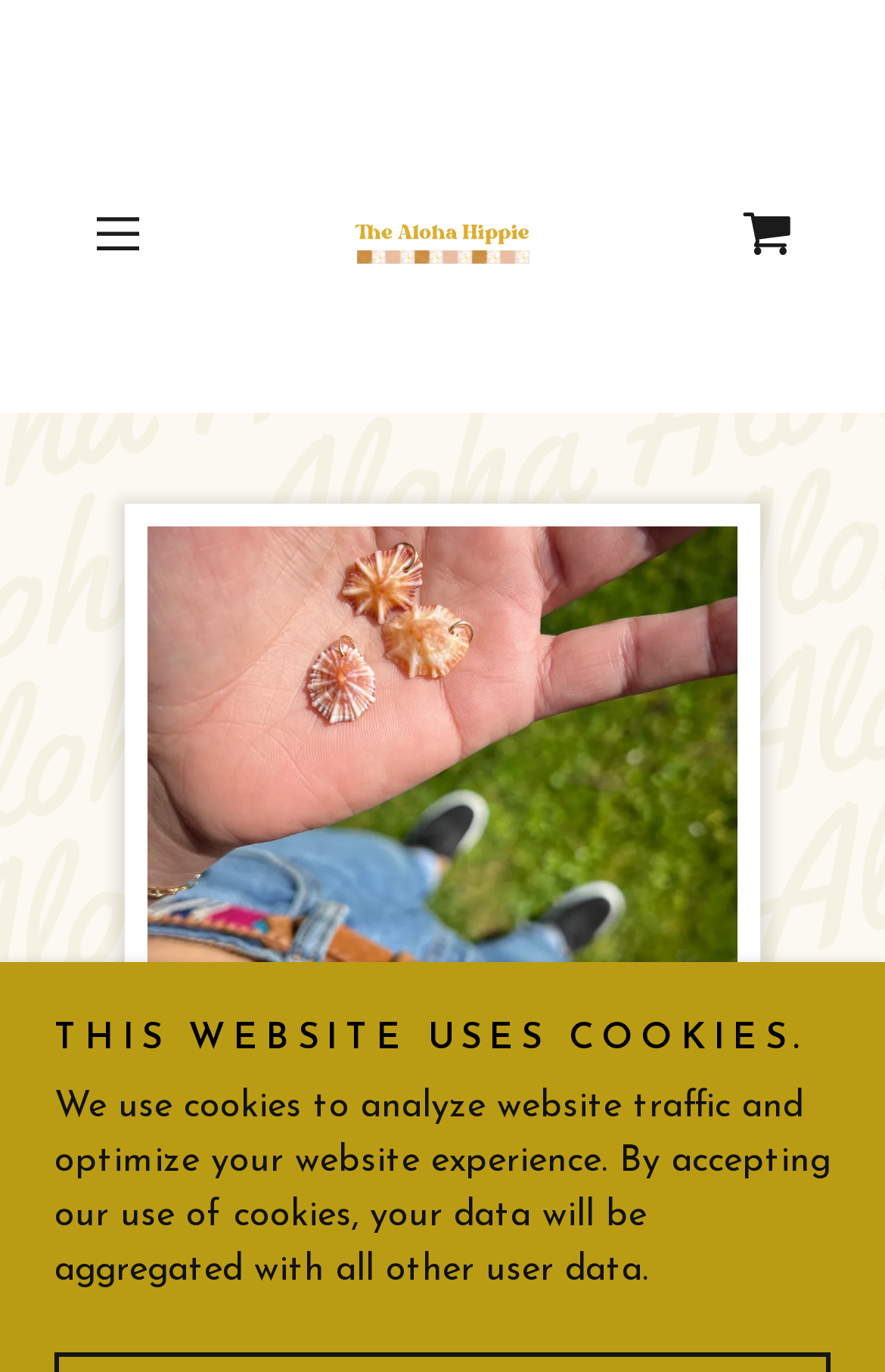How many images are on the webpage?
Look at the screenshot and provide an in-depth answer.

There are four images on the webpage. One is the logo of 'The Aloha Hippie', one is the shopping cart icon, one is the image in the figure element, and one is the icon for the hamburger navigation.